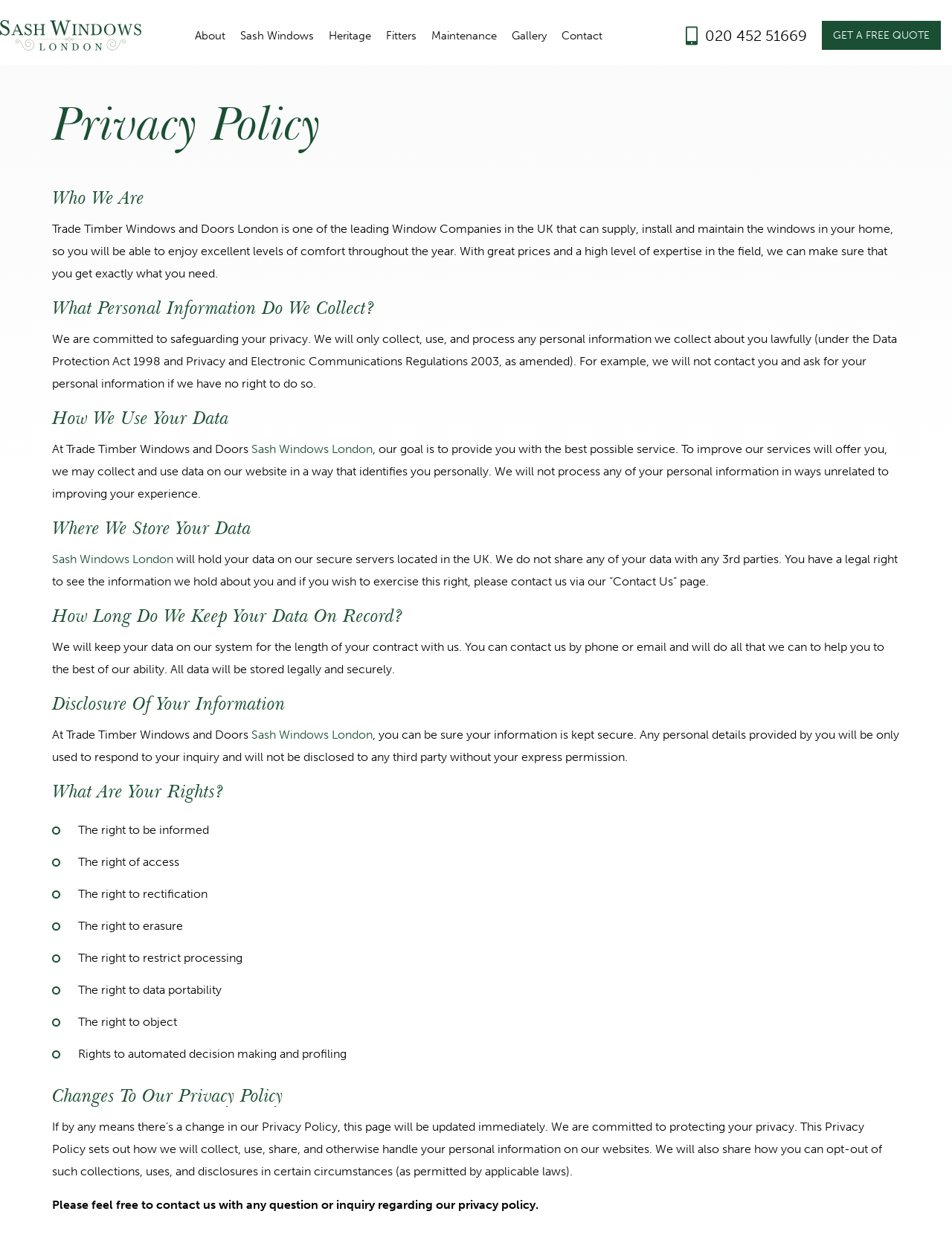Consider the image and give a detailed and elaborate answer to the question: 
Where is the data stored?

The webpage mentions that the company stores the data on its secure servers located in the UK. This is mentioned in the section 'Where We Store Your Data' where it is stated that the company does not share the data with any third parties.